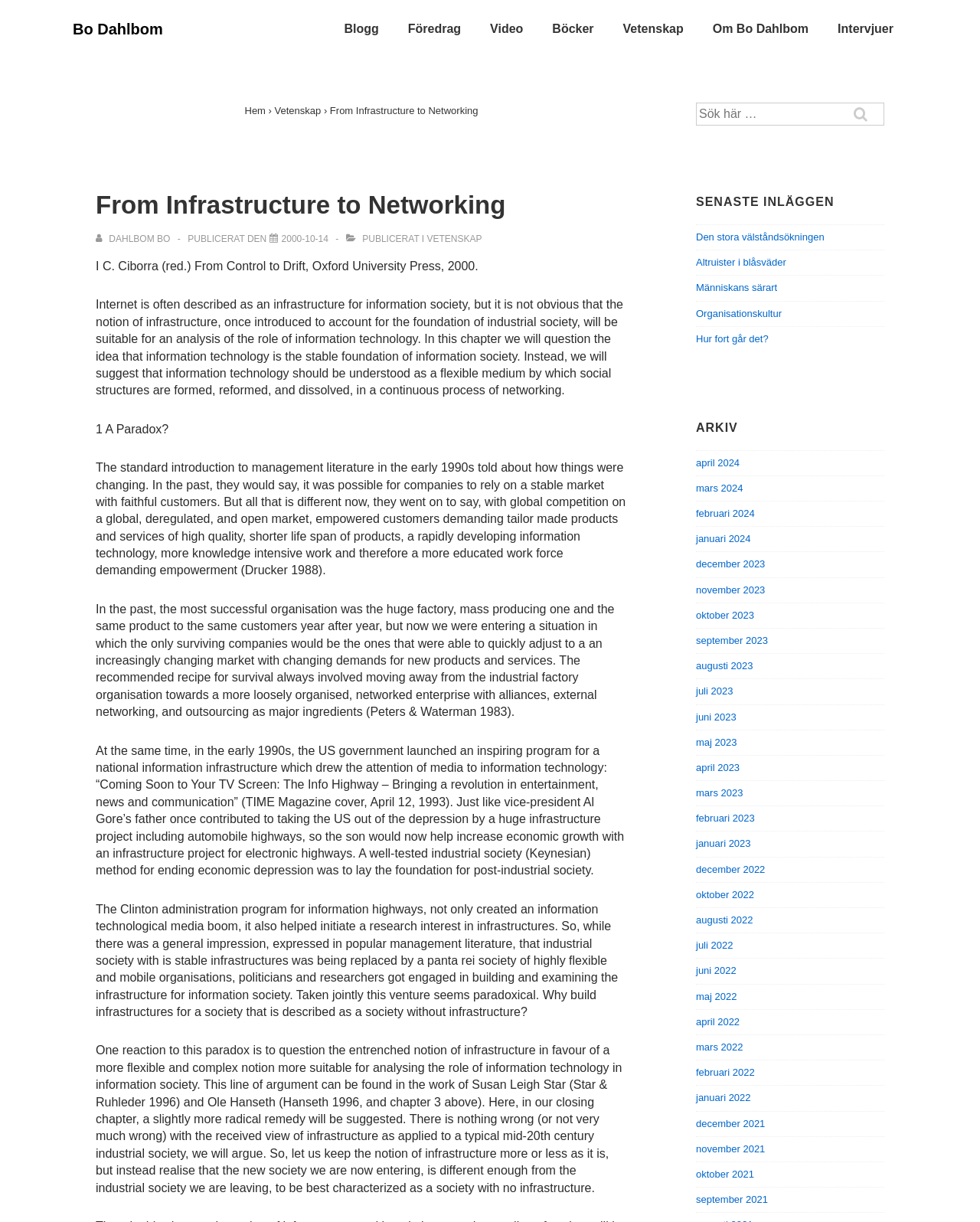Please find the bounding box coordinates of the section that needs to be clicked to achieve this instruction: "Click on the 'Blogg' link".

[0.337, 0.009, 0.401, 0.039]